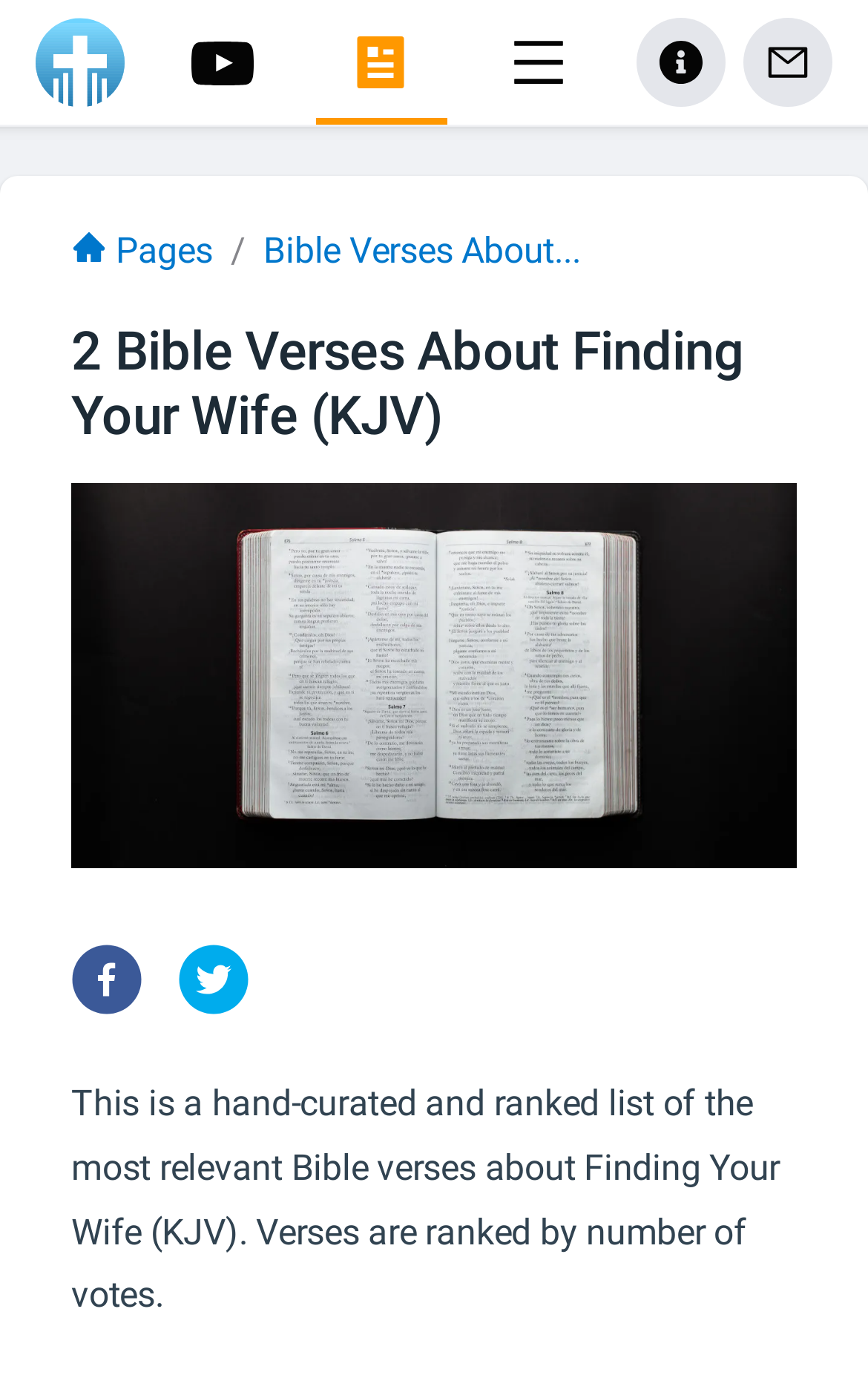Give the bounding box coordinates for the element described by: "Bible Verses About...".

[0.304, 0.158, 0.669, 0.203]